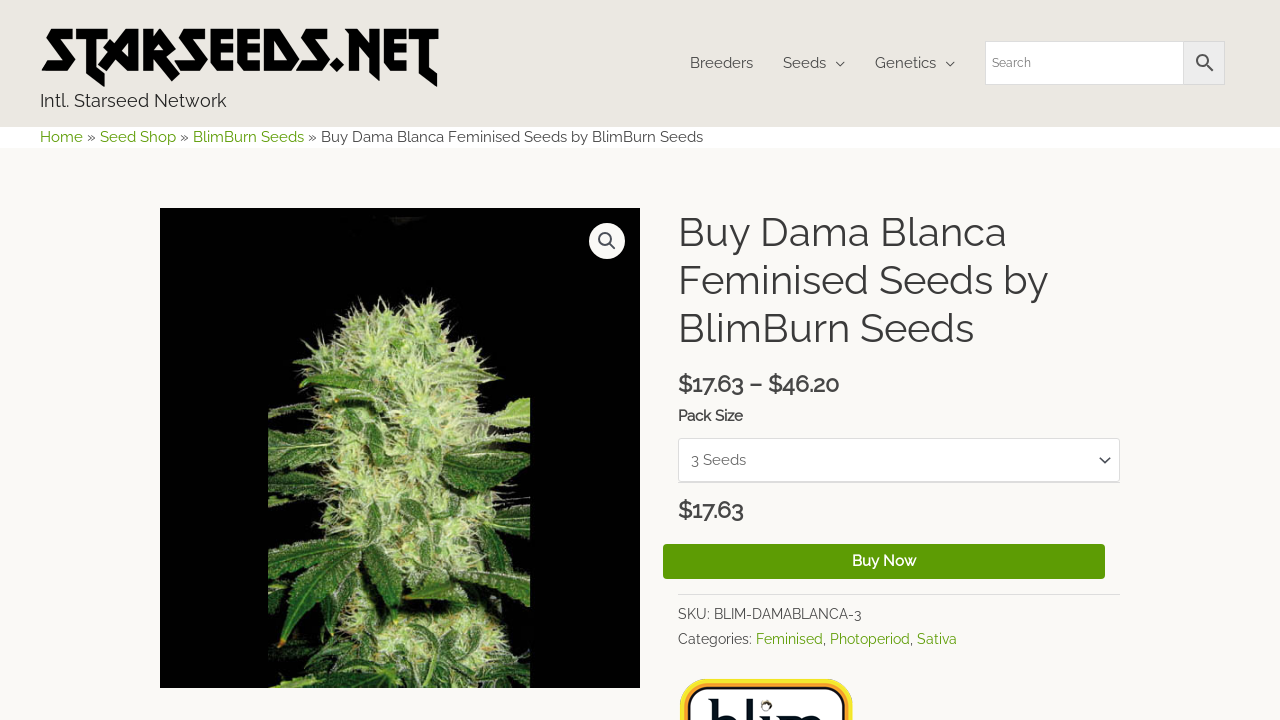What is the pack size of Dama Blanca Feminised Seeds?
Using the screenshot, give a one-word or short phrase answer.

Not specified